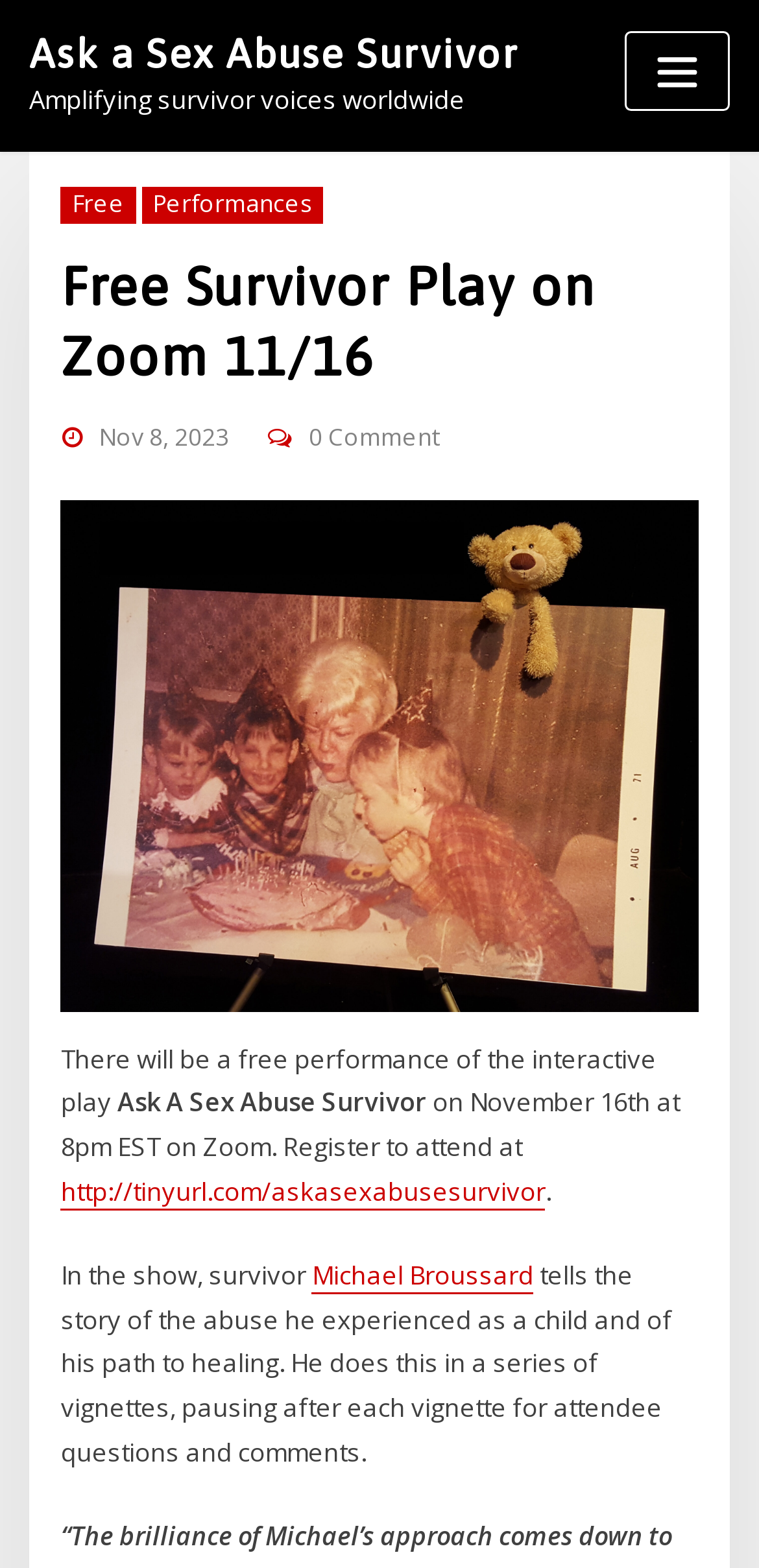What is the date of the free performance?
Answer the question with a single word or phrase derived from the image.

November 16th